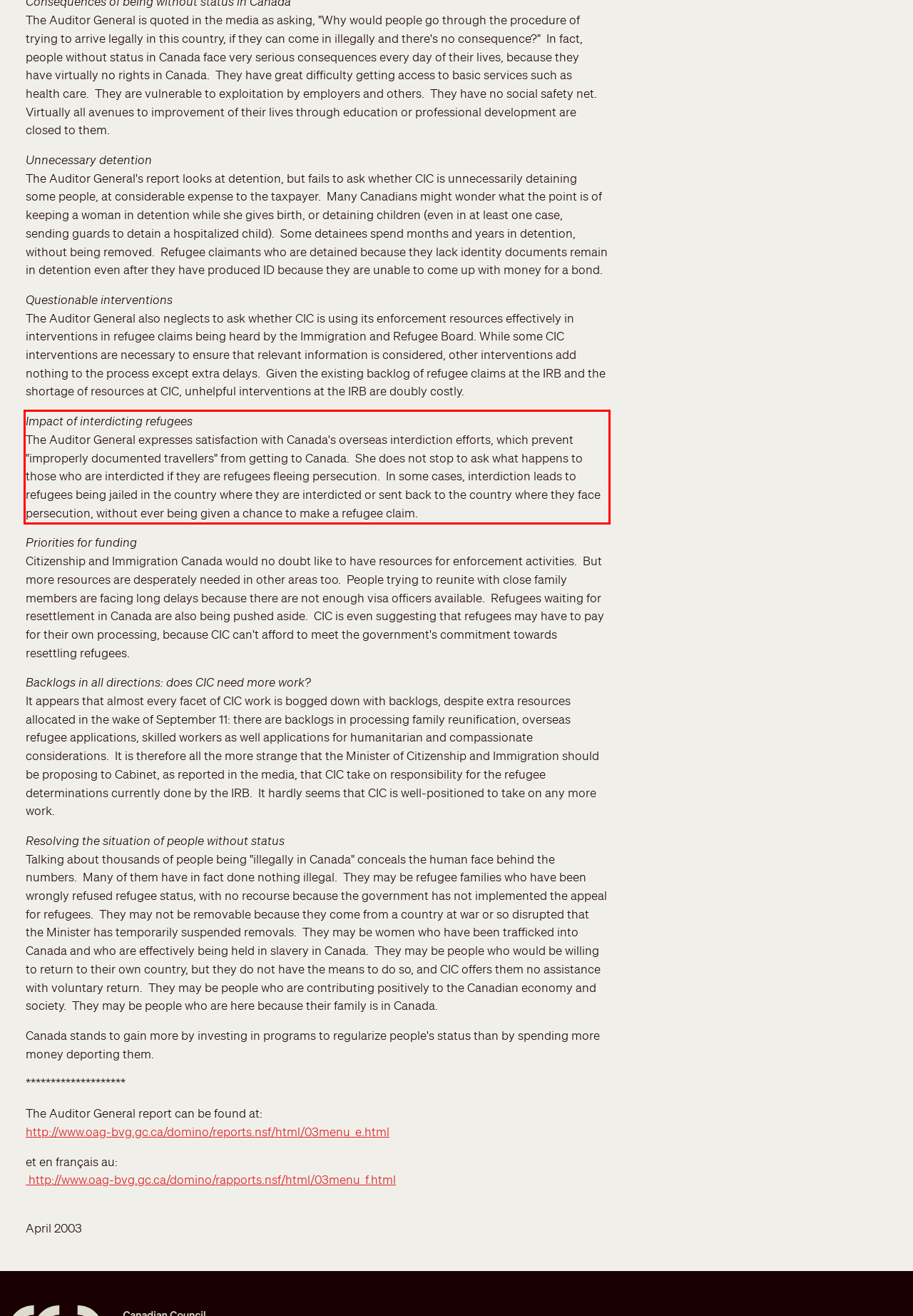Please examine the webpage screenshot containing a red bounding box and use OCR to recognize and output the text inside the red bounding box.

Impact of interdicting refugees The Auditor General expresses satisfaction with Canada's overseas interdiction efforts, which prevent "improperly documented travellers" from getting to Canada. She does not stop to ask what happens to those who are interdicted if they are refugees fleeing persecution. In some cases, interdiction leads to refugees being jailed in the country where they are interdicted or sent back to the country where they face persecution, without ever being given a chance to make a refugee claim.